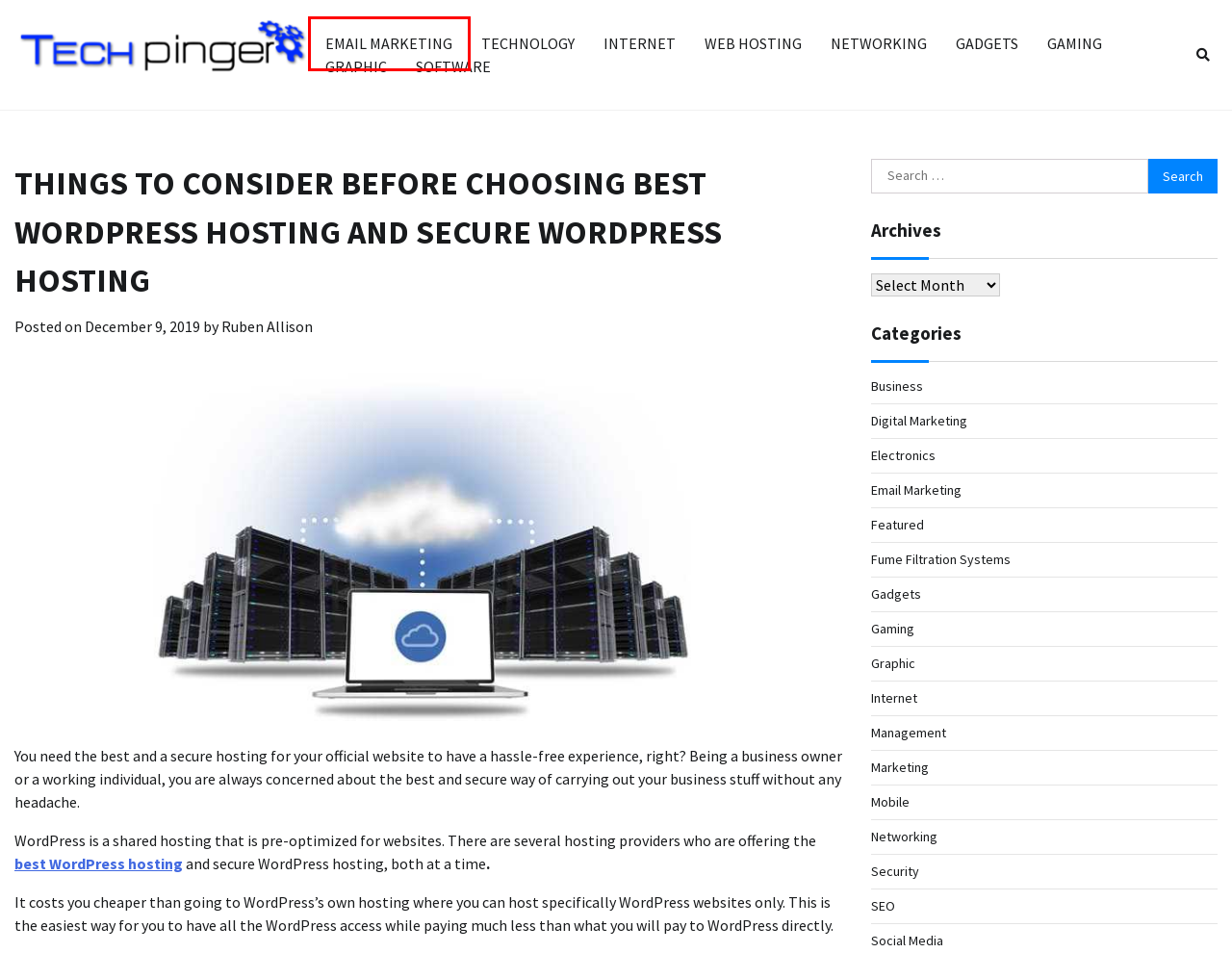Given a screenshot of a webpage with a red bounding box highlighting a UI element, choose the description that best corresponds to the new webpage after clicking the element within the red bounding box. Here are your options:
A. Email Marketing - Tech Pinger
B. Tech Pinger - Technology Tips and Guide
C. Ruben Allison - Tech Pinger
D. Gadgets - Tech Pinger
E. Security - Tech Pinger
F. Featured - Tech Pinger
G. Software - Tech Pinger
H. Mobile - Tech Pinger

A